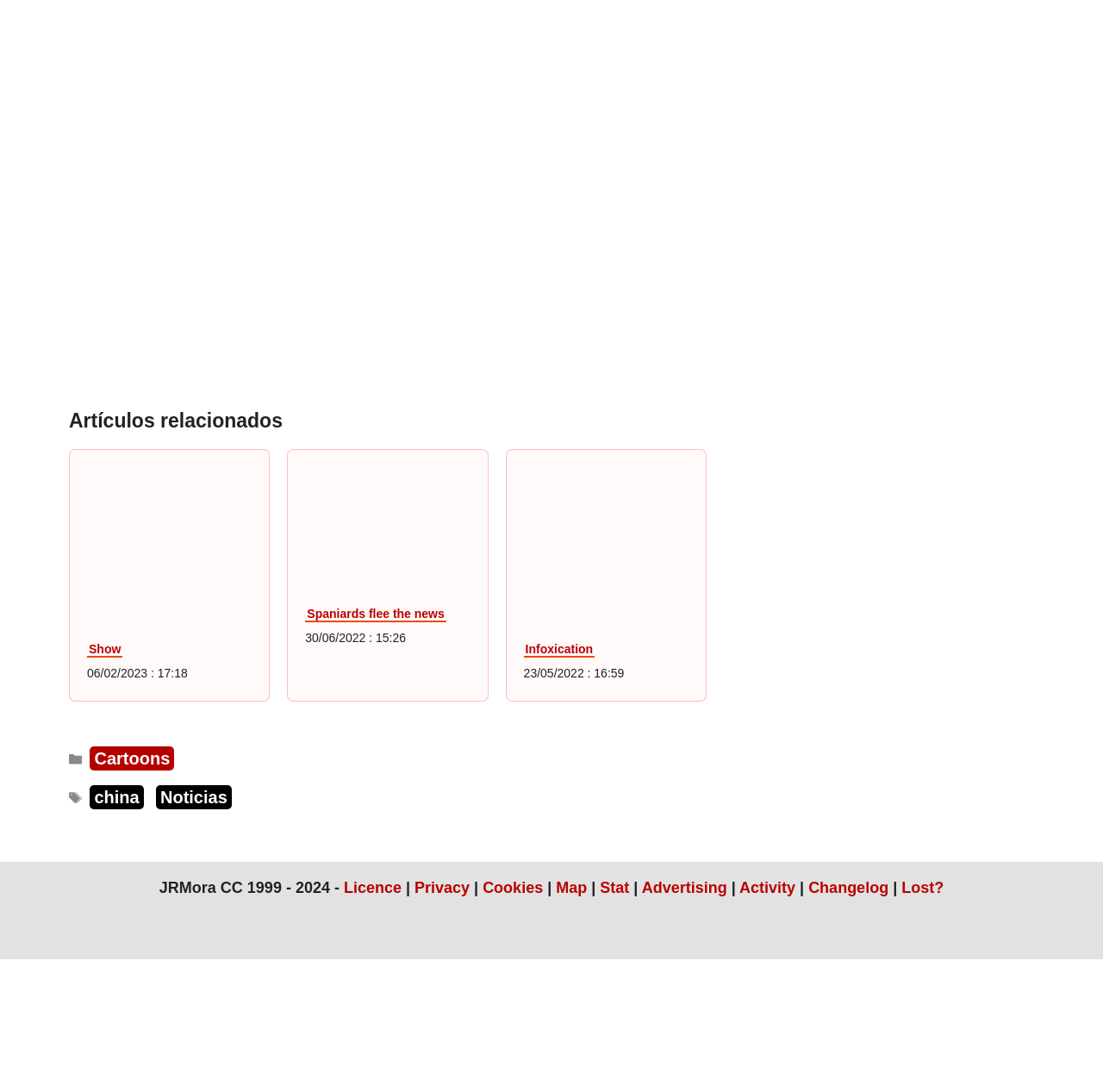Find the bounding box coordinates for the HTML element described as: "aria-label="Search keywords" name="q" placeholder="Search"". The coordinates should consist of four float values between 0 and 1, i.e., [left, top, right, bottom].

None